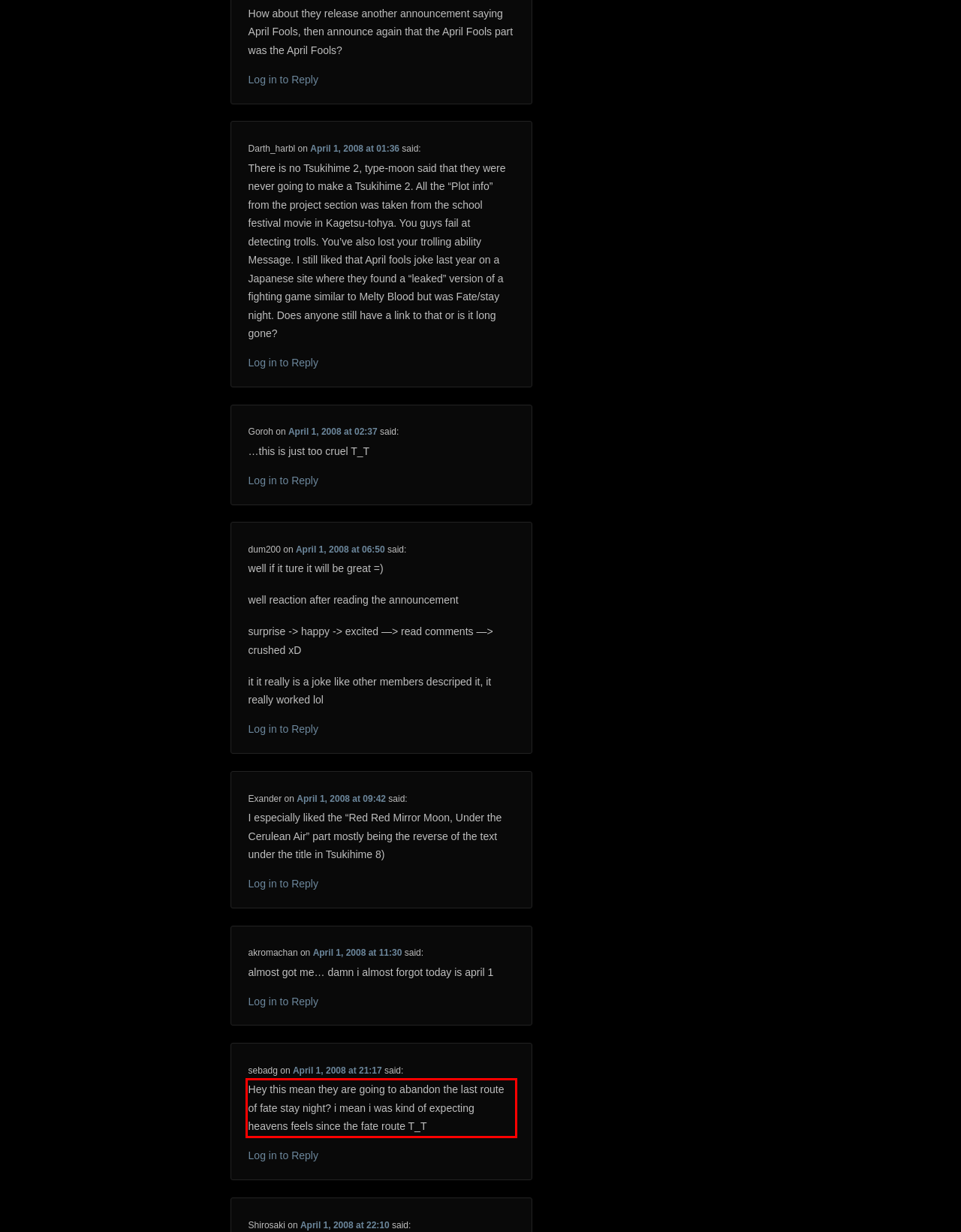You are given a screenshot showing a webpage with a red bounding box. Perform OCR to capture the text within the red bounding box.

Hey this mean they are going to abandon the last route of fate stay night? i mean i was kind of expecting heavens feels since the fate route T_T